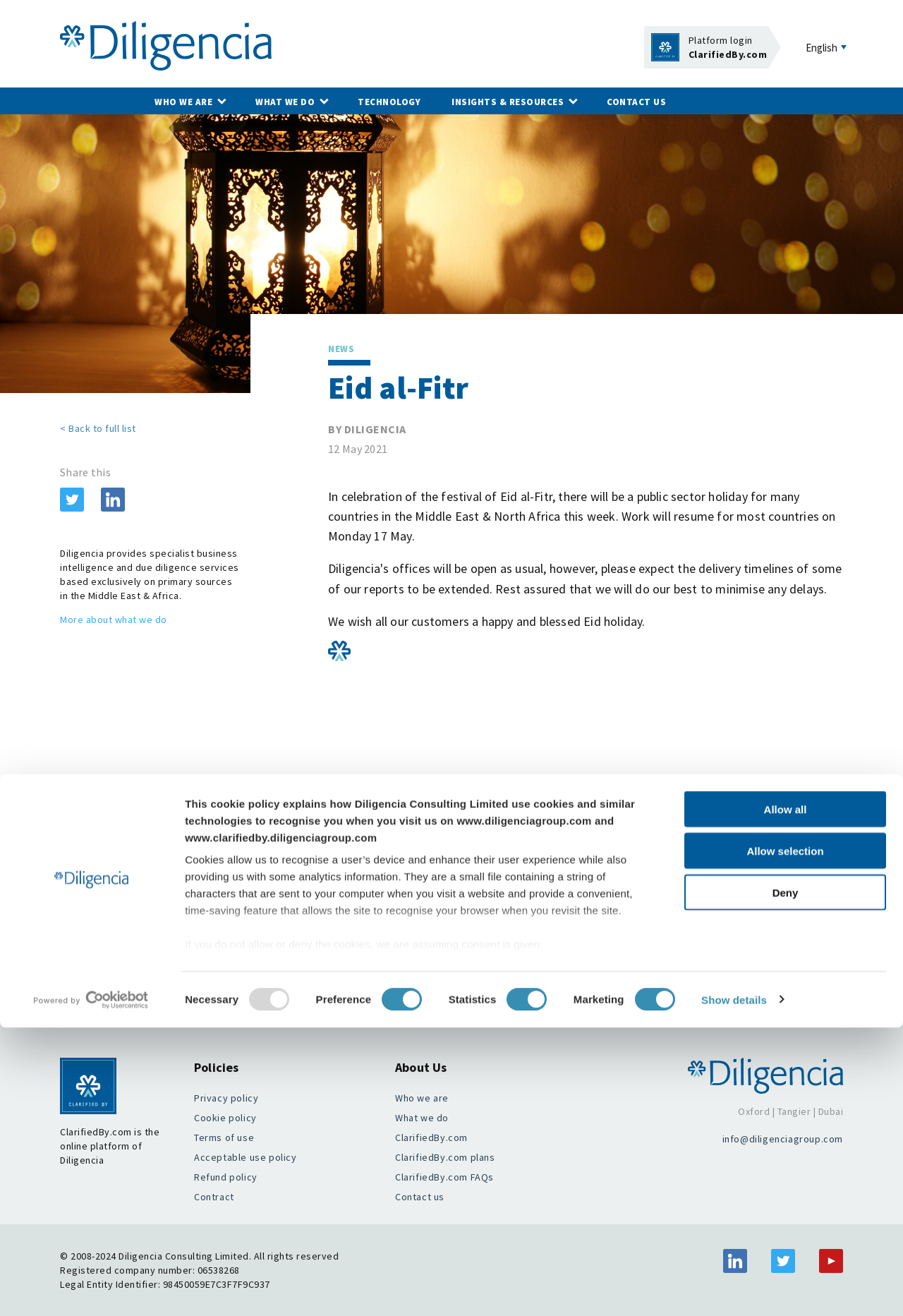Please determine the bounding box coordinates of the element's region to click for the following instruction: "Click the 'Deny' button".

[0.758, 0.57, 0.981, 0.597]